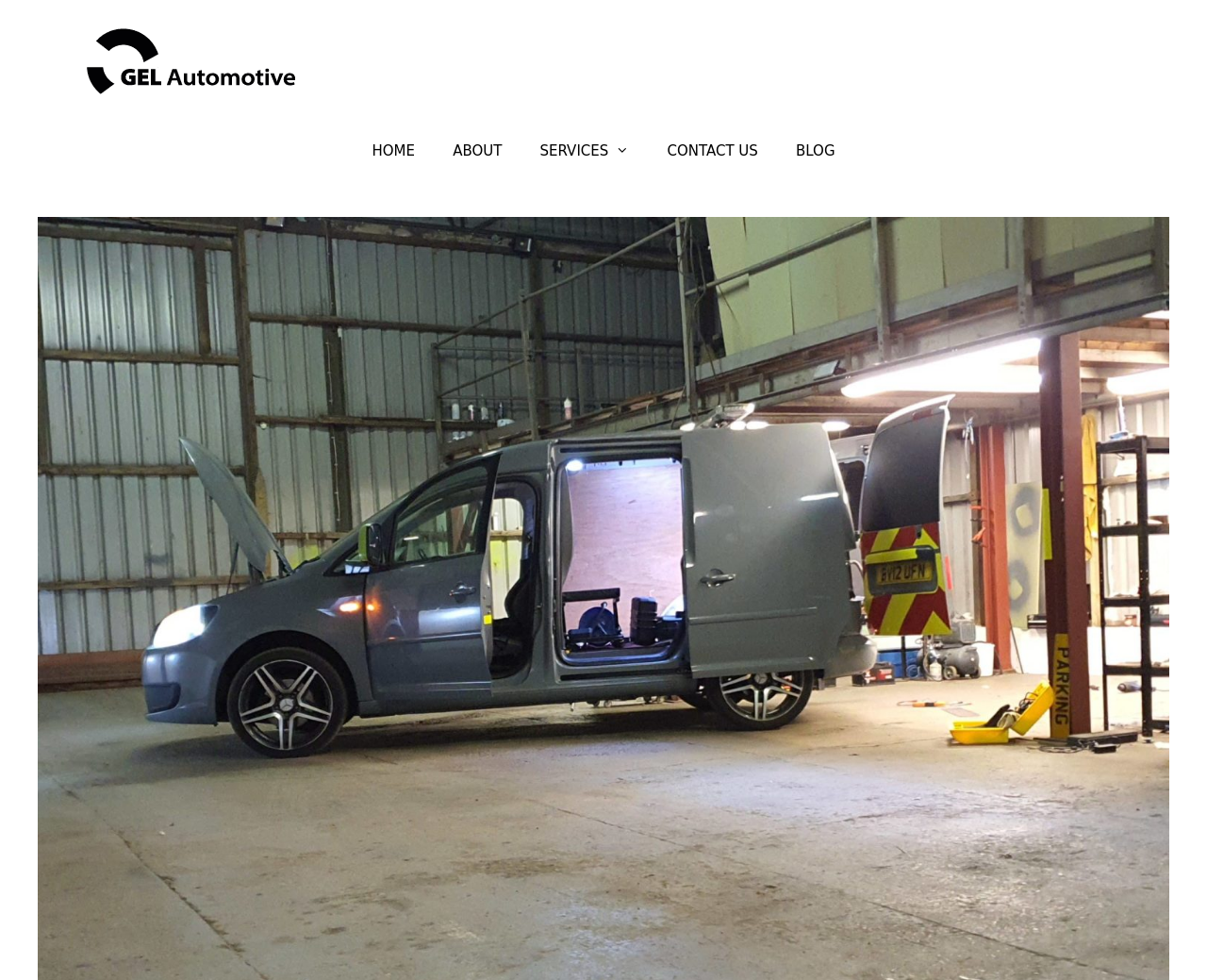Using the provided element description: "SERVICES", determine the bounding box coordinates of the corresponding UI element in the screenshot.

[0.432, 0.125, 0.537, 0.183]